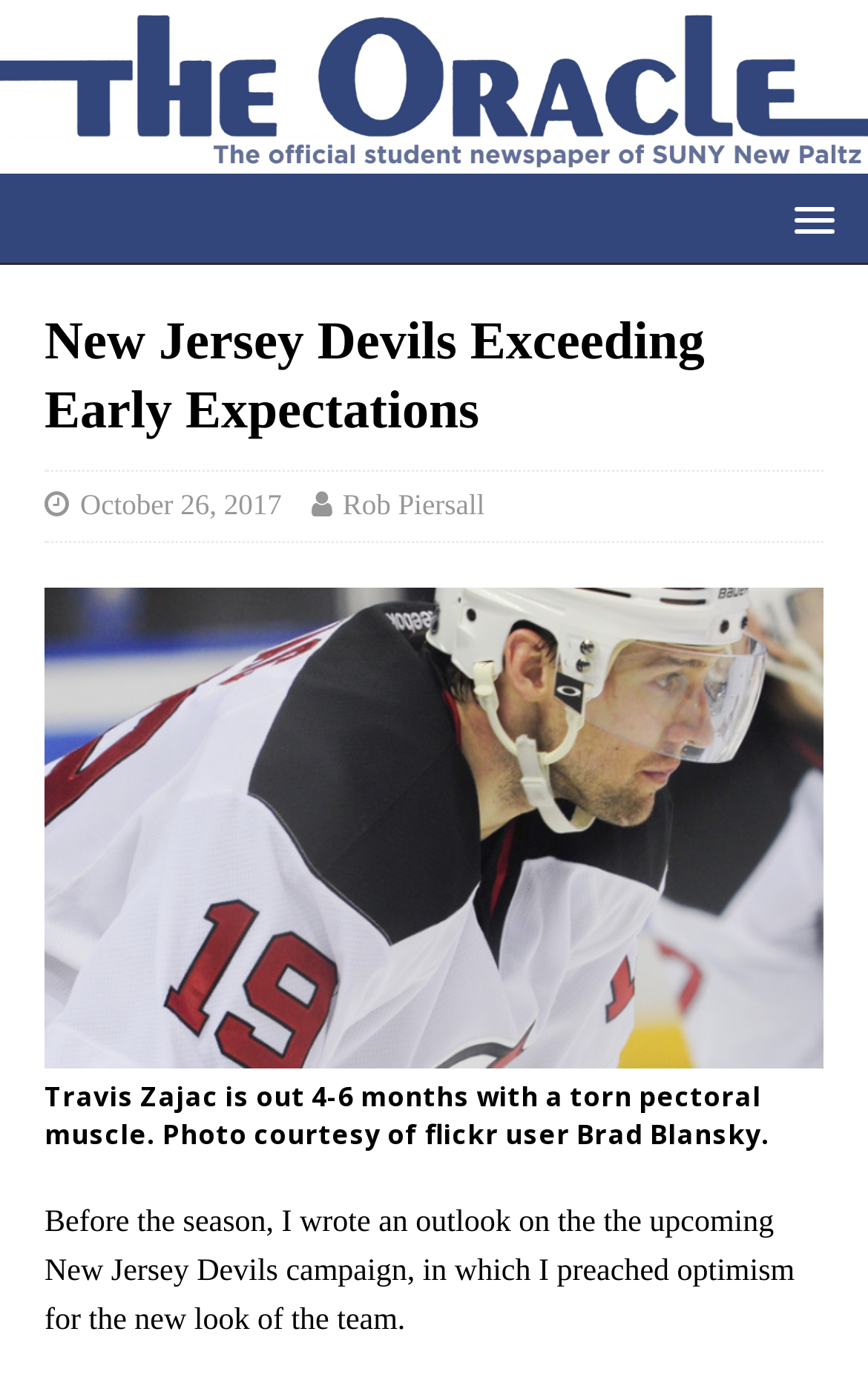What is the source of the image?
Answer the question with just one word or phrase using the image.

Flickr user Brad Blansky